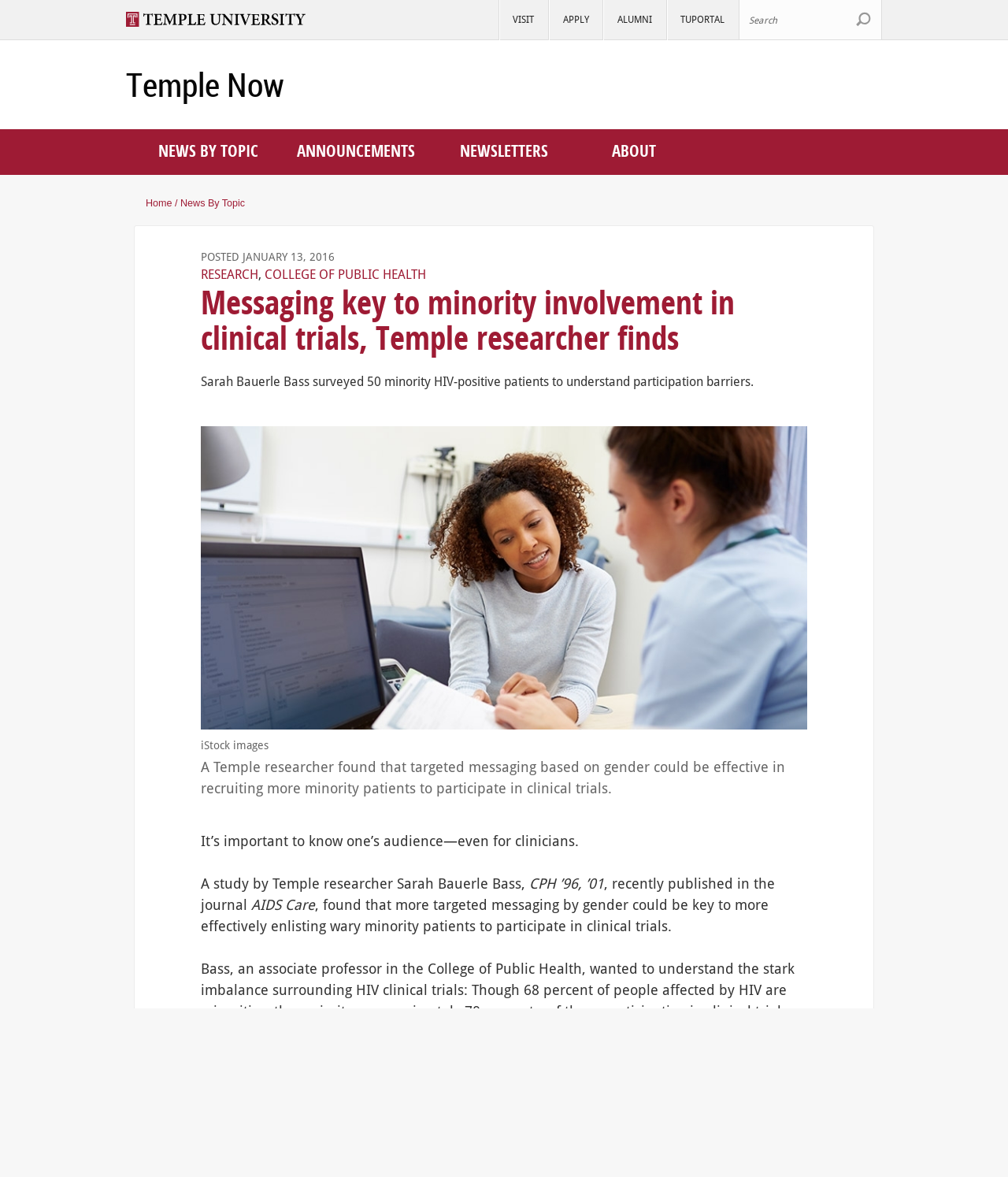Locate the bounding box coordinates of the element you need to click to accomplish the task described by this instruction: "Go to the home page".

None